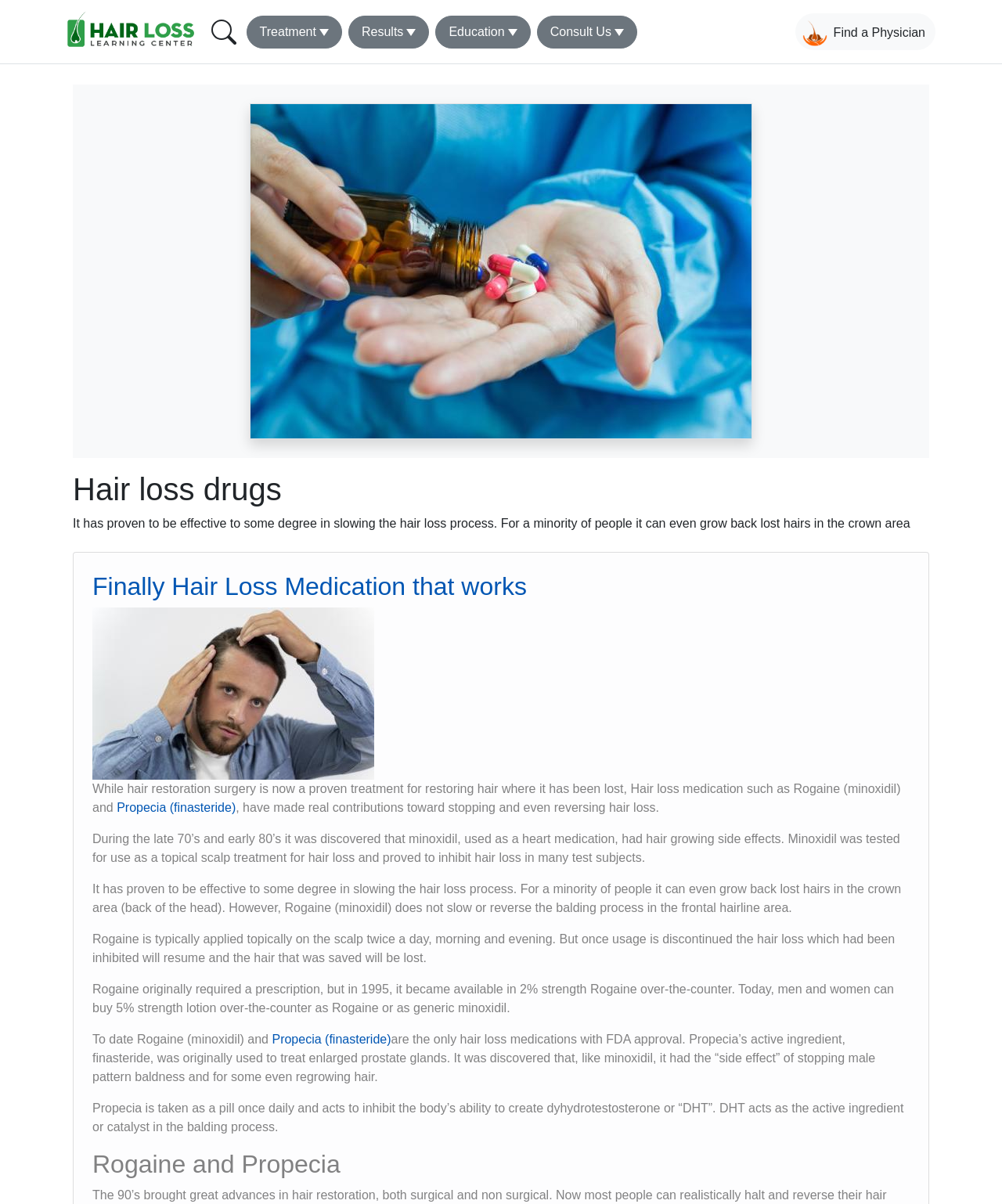Locate the bounding box coordinates of the element that needs to be clicked to carry out the instruction: "Click on 'Treatment'". The coordinates should be given as four float numbers ranging from 0 to 1, i.e., [left, top, right, bottom].

[0.246, 0.013, 0.341, 0.04]